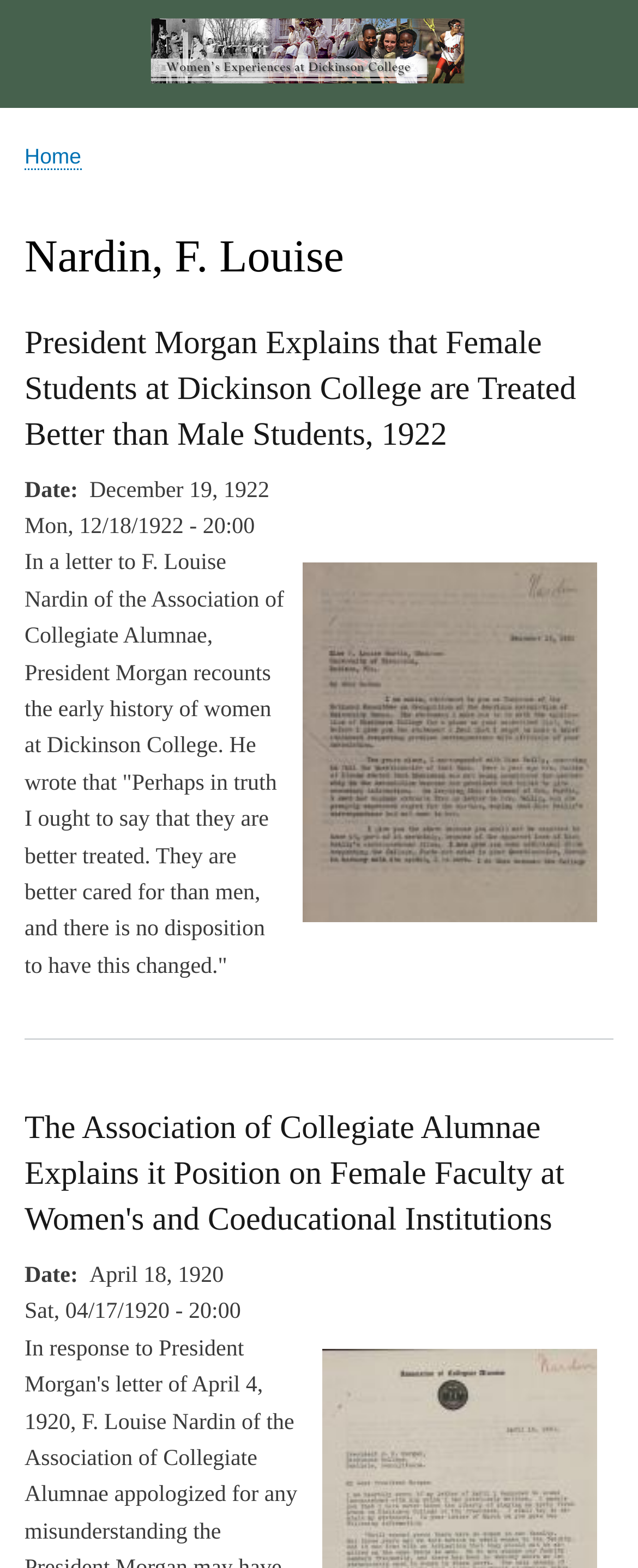Refer to the image and answer the question with as much detail as possible: What is the date of the second article?

The date can be found in the article section where it says 'Date: April 18, 1920'. This is a clear indication of the date when the second article was written.